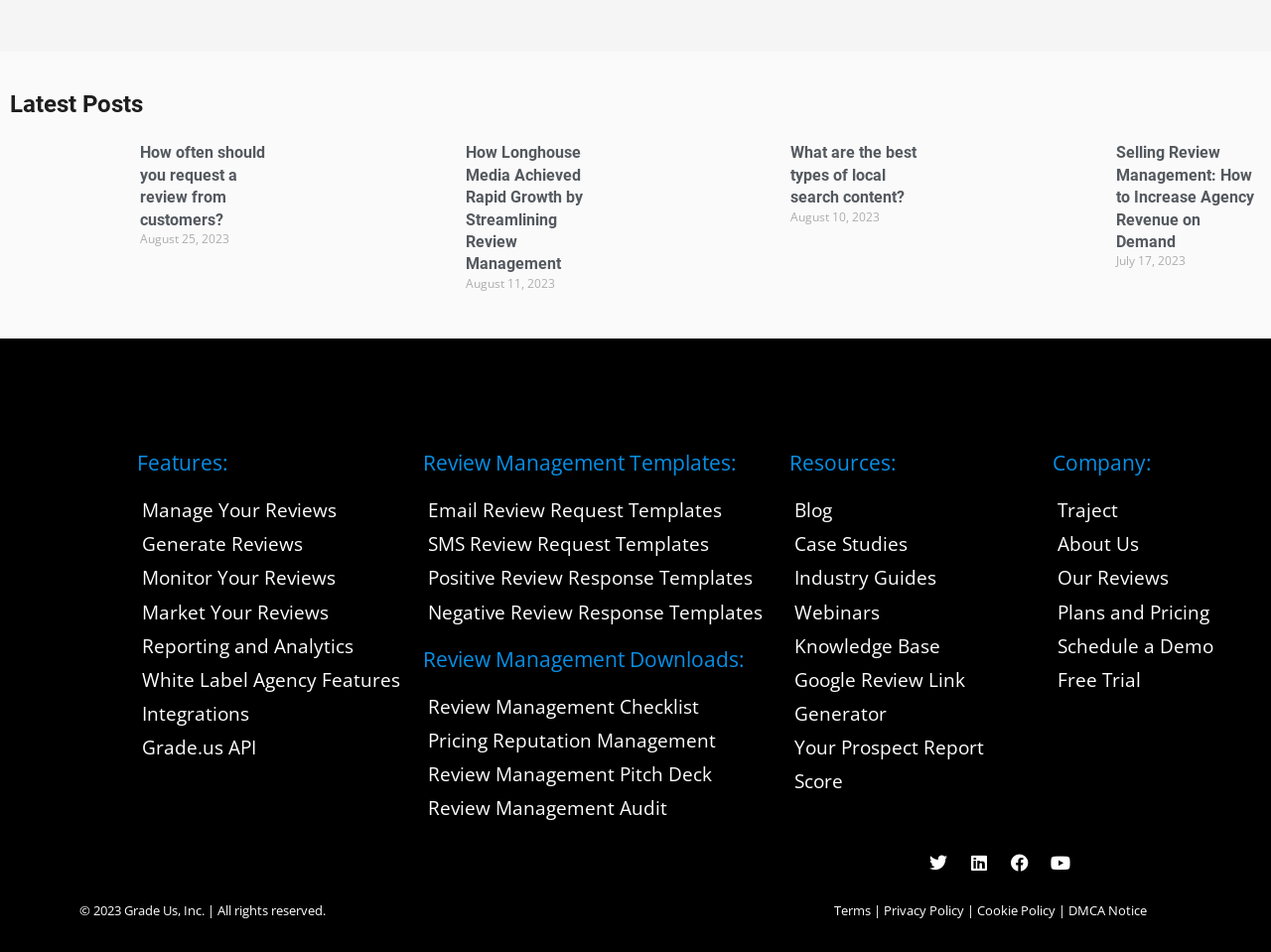Please specify the bounding box coordinates of the clickable region to carry out the following instruction: "Follow Gradeus on Twitter". The coordinates should be four float numbers between 0 and 1, in the format [left, top, right, bottom].

[0.724, 0.887, 0.753, 0.925]